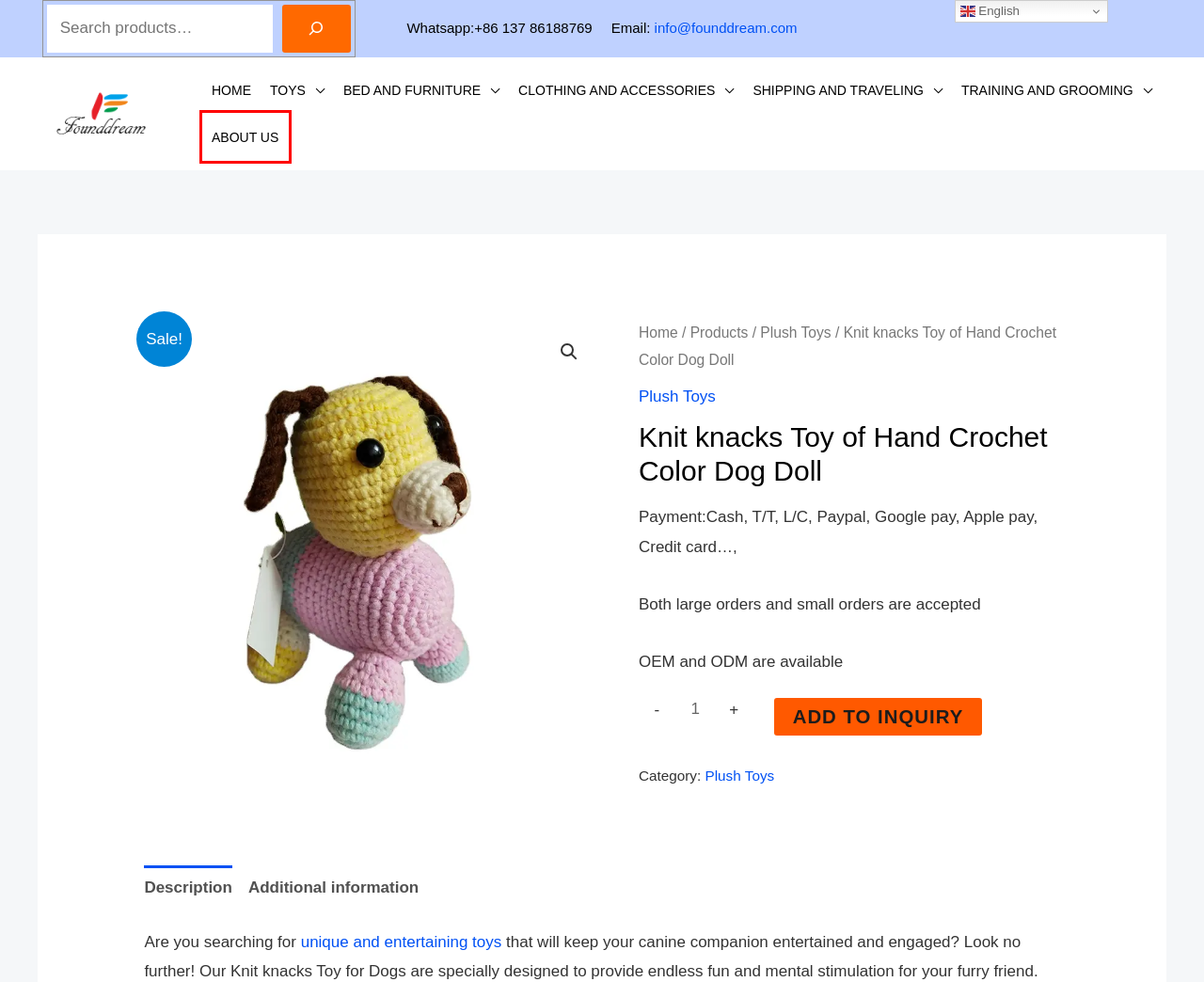You are given a screenshot of a webpage within which there is a red rectangle bounding box. Please choose the best webpage description that matches the new webpage after clicking the selected element in the bounding box. Here are the options:
A. Clothing and Accessories | Founddream
B. Wholesale pet supplies distributors
C. Pet Toys for Dogs & Puppys: Low Prices | Founddream
D. About founddream online wholesale store
E. Plush Toys | Founddream
F. Shipping and Traveling | Founddream
G. Bed and Furniture | Founddream
H. Training and Grooming | Founddream

D